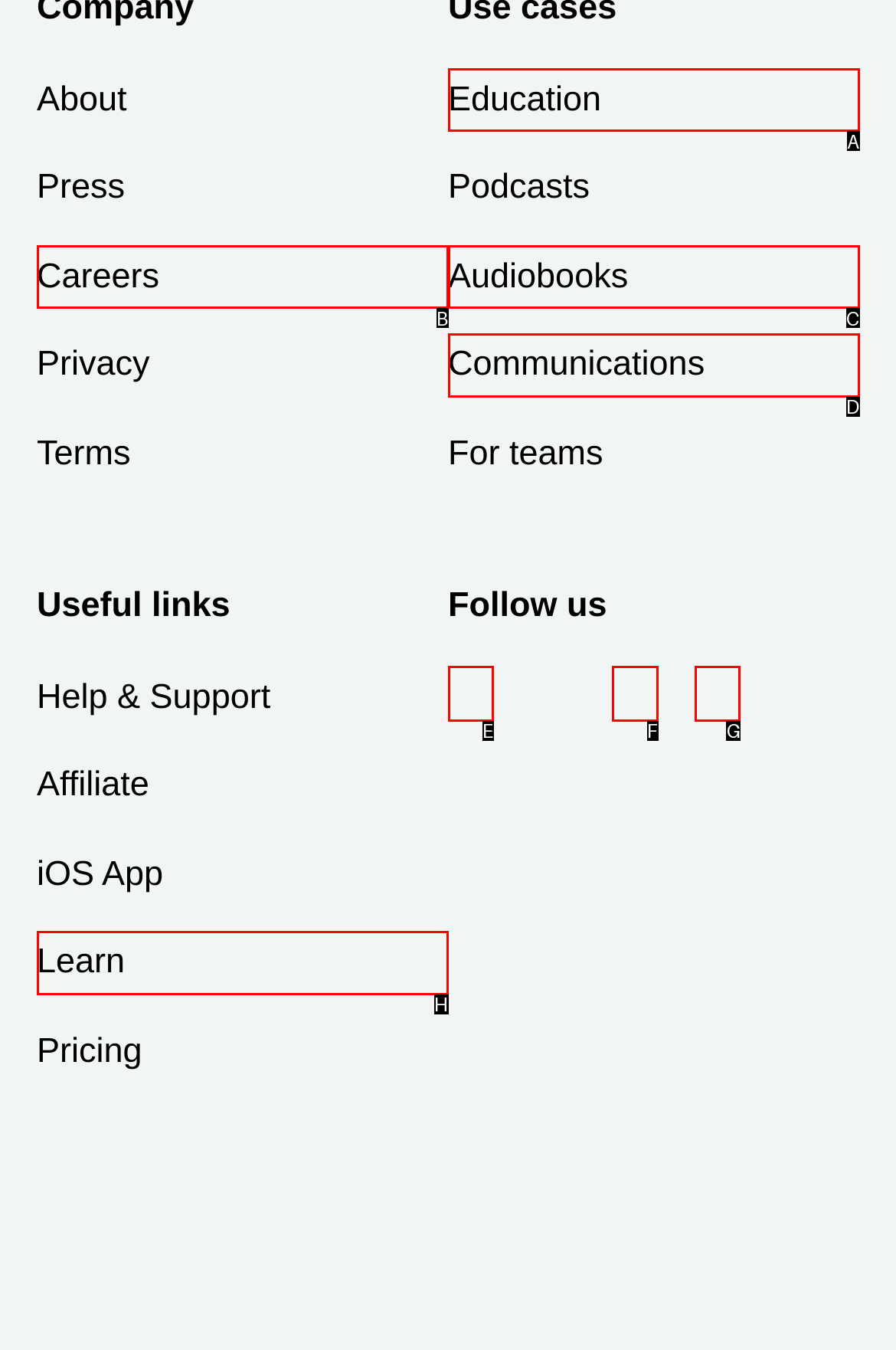Point out the HTML element that matches the following description: Education
Answer with the letter from the provided choices.

A